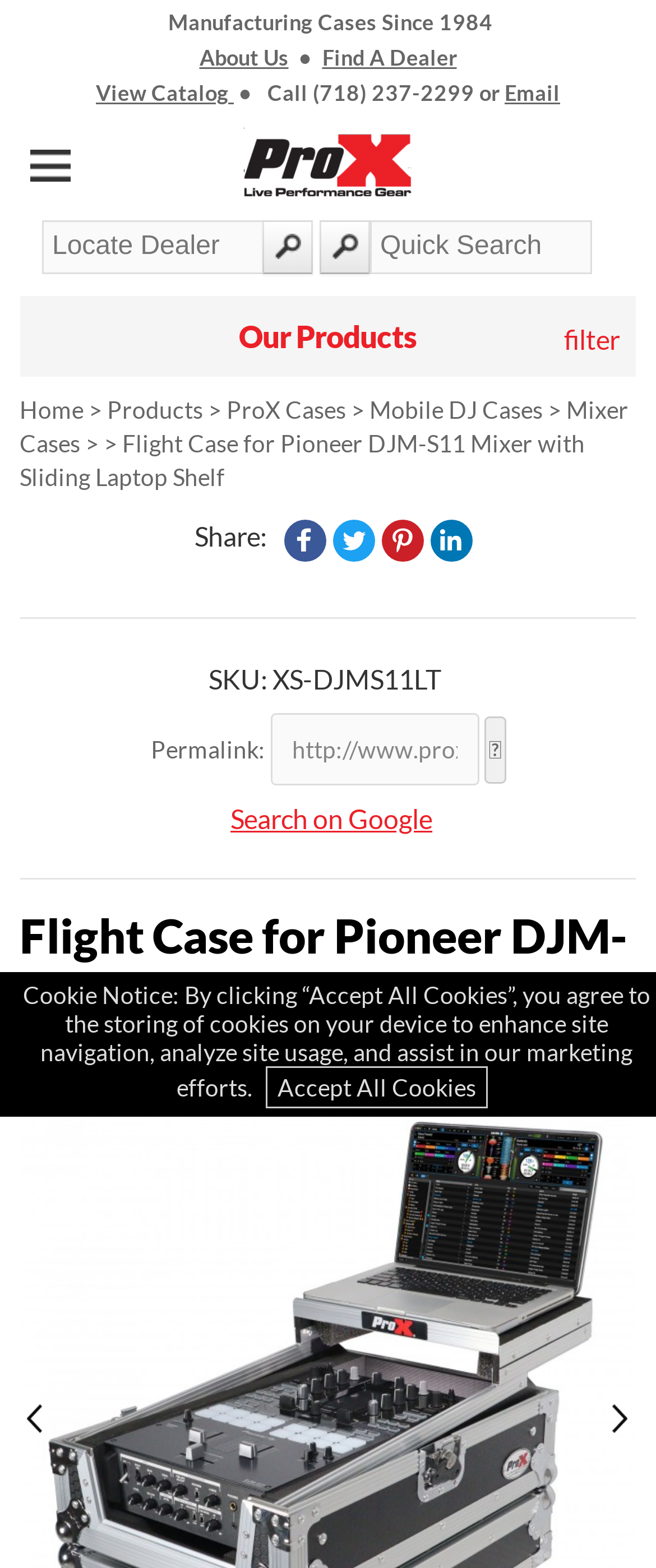Determine the bounding box coordinates of the section to be clicked to follow the instruction: "Search on Google". The coordinates should be given as four float numbers between 0 and 1, formatted as [left, top, right, bottom].

[0.351, 0.511, 0.659, 0.532]